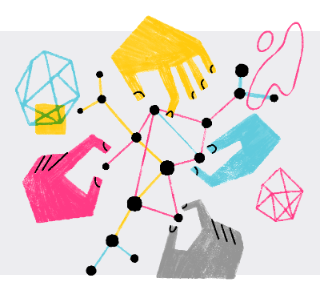With reference to the image, please provide a detailed answer to the following question: What do the black dots represent?

The black dots are interconnected, suggesting a network, and the hands reaching out towards them imply collaboration or connection in a digital space, thus the dots represent nodes within a network.